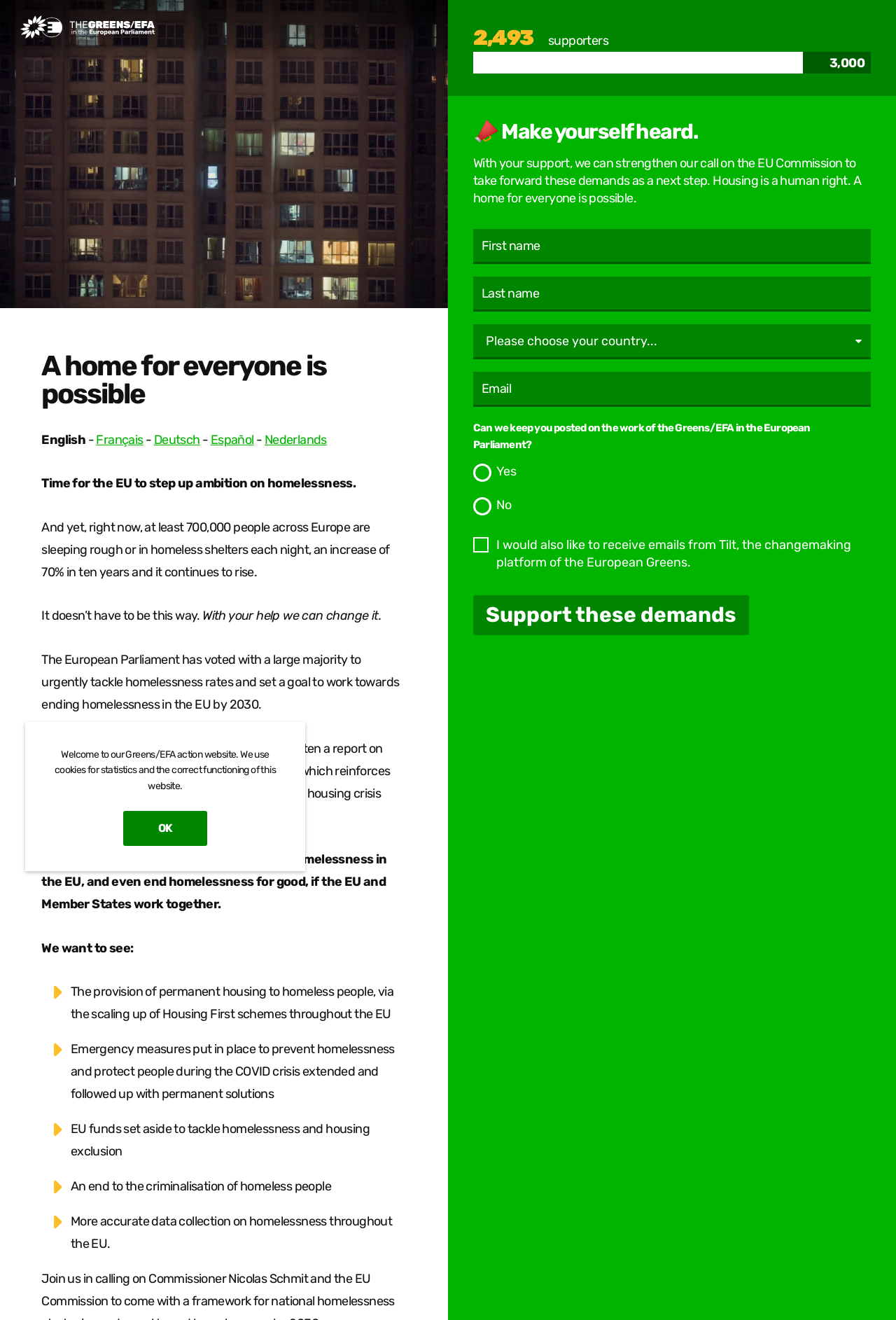What is the theme of the image at the top of the webpage?
Look at the screenshot and respond with a single word or phrase.

European Parliament